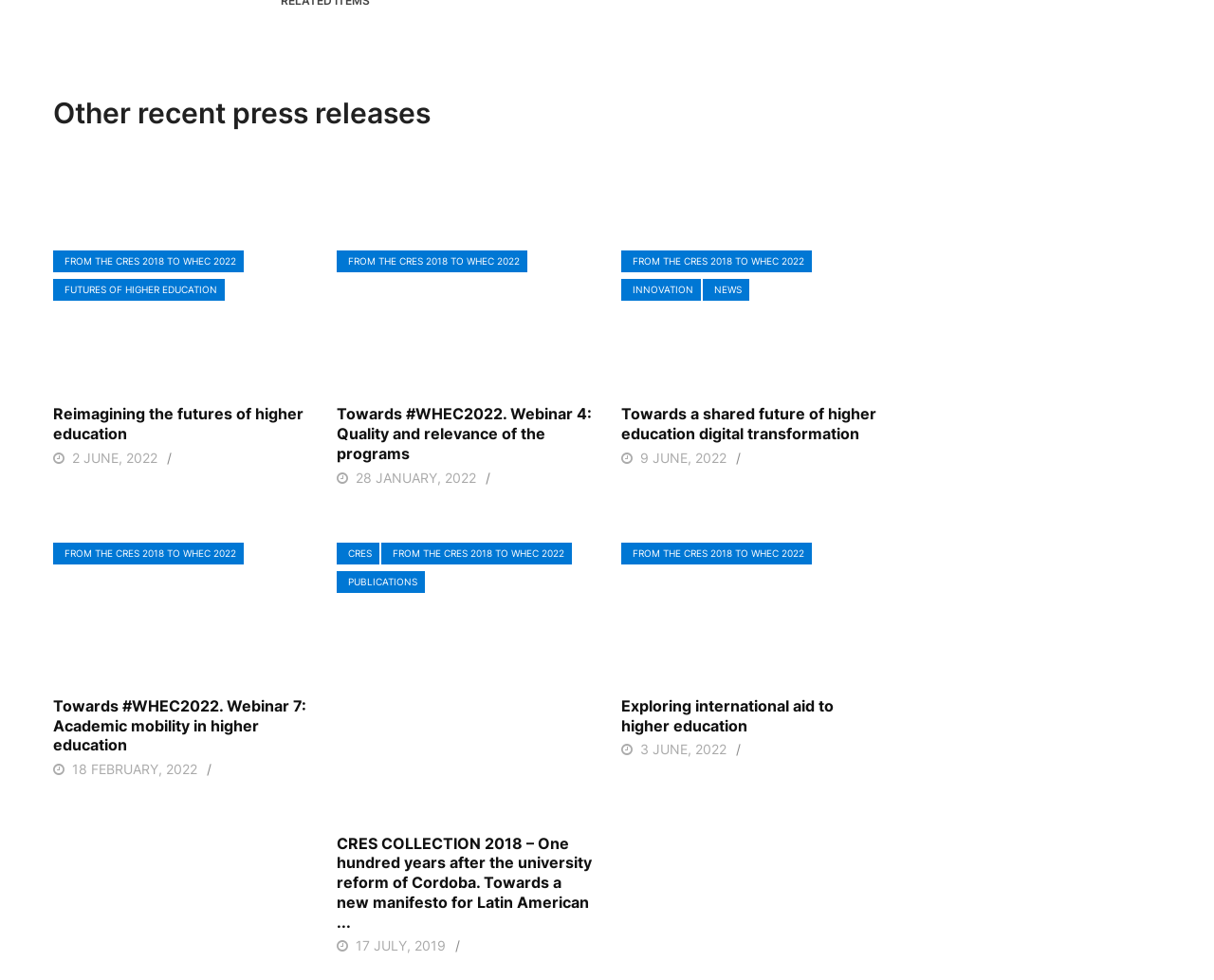What is the date of the press release with the topic 'Exploring international aid to higher education'?
Provide a concise answer using a single word or phrase based on the image.

3 JUNE, 2022